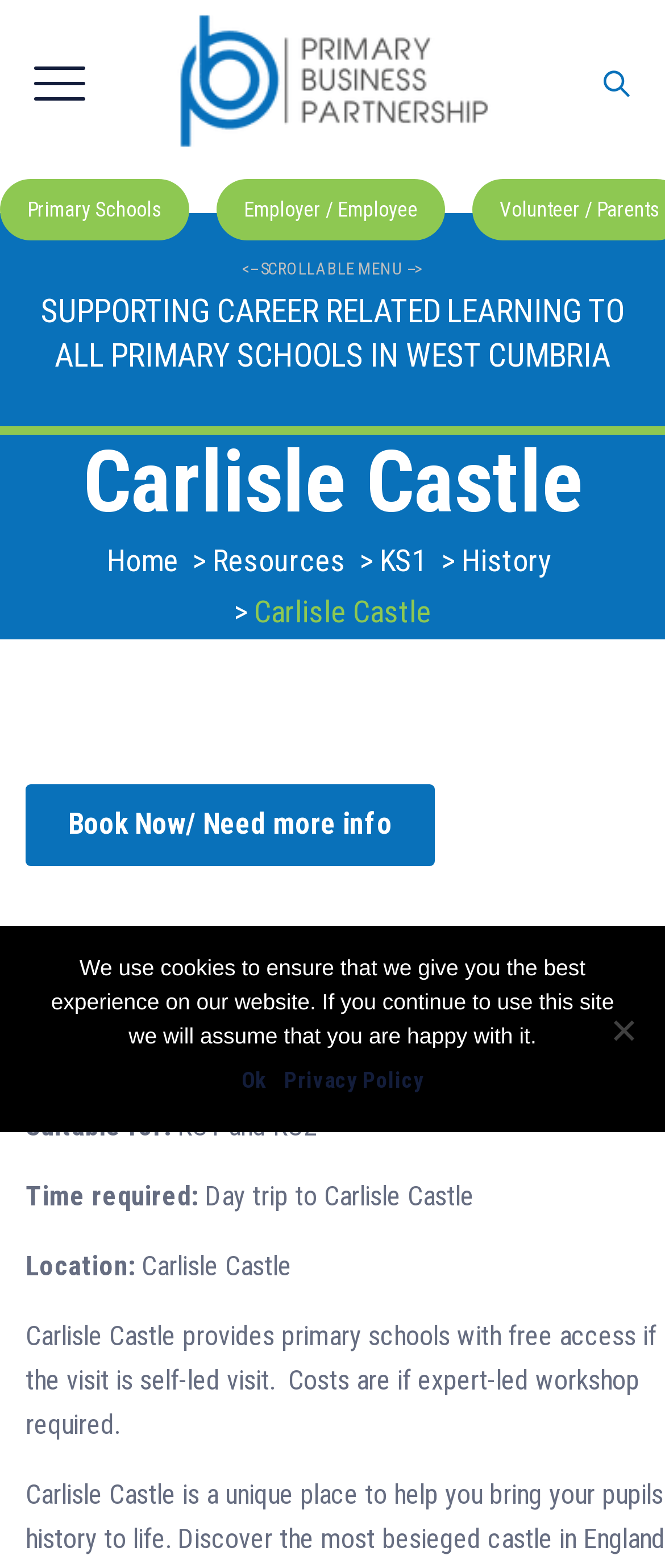What is the location of the castle?
Use the screenshot to answer the question with a single word or phrase.

Carlisle Castle